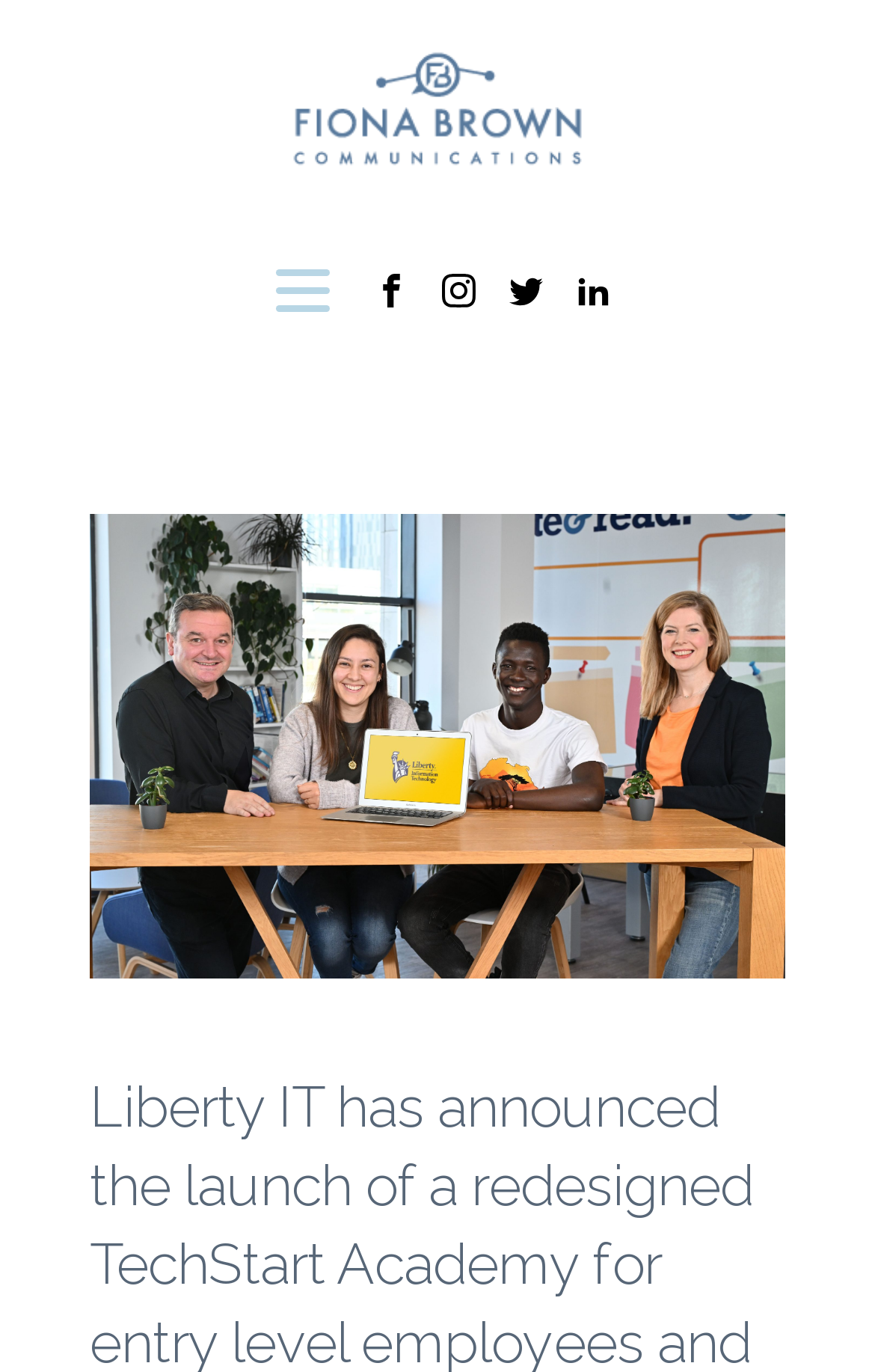What is the icon associated with the Twitter link?
Please elaborate on the answer to the question with detailed information.

I looked at the SvgRoot element associated with the Twitter link and found that it contains a group element with the description 'twitter', which indicates that the icon associated with the Twitter link is the Twitter icon.